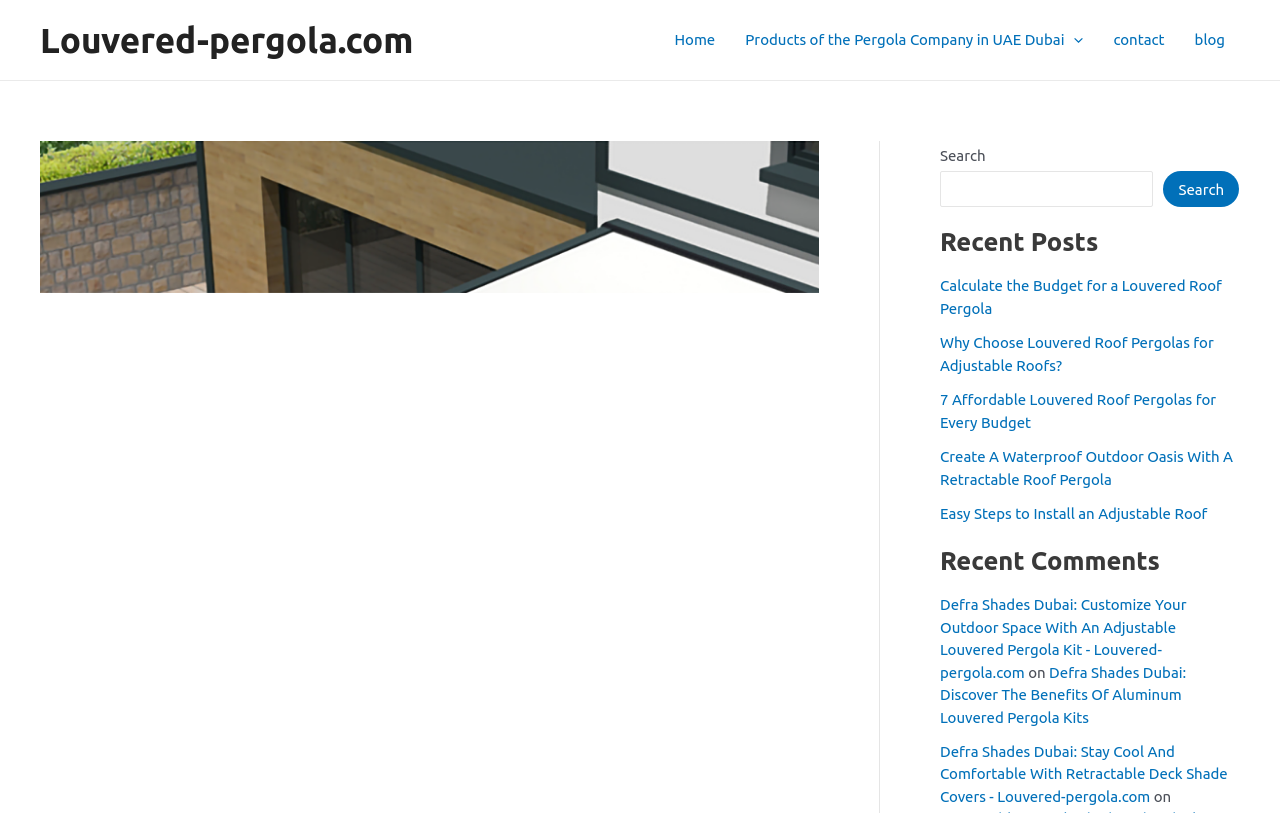Locate the bounding box coordinates of the area where you should click to accomplish the instruction: "Click on the 'Importance of Basement windows' link".

None